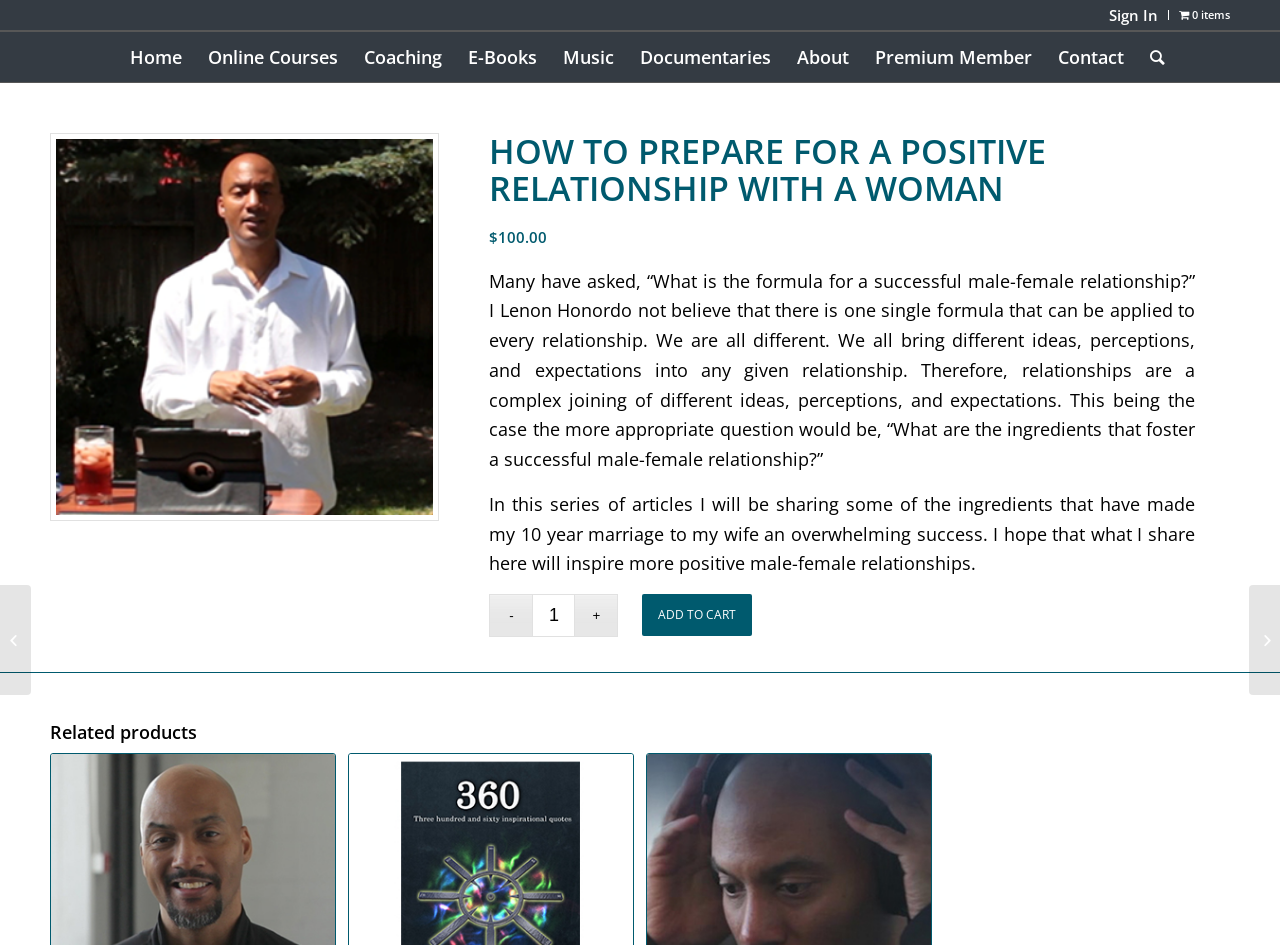Please determine the bounding box coordinates for the element with the description: "Beyond Gangster Blackface DVD".

[0.0, 0.619, 0.024, 0.735]